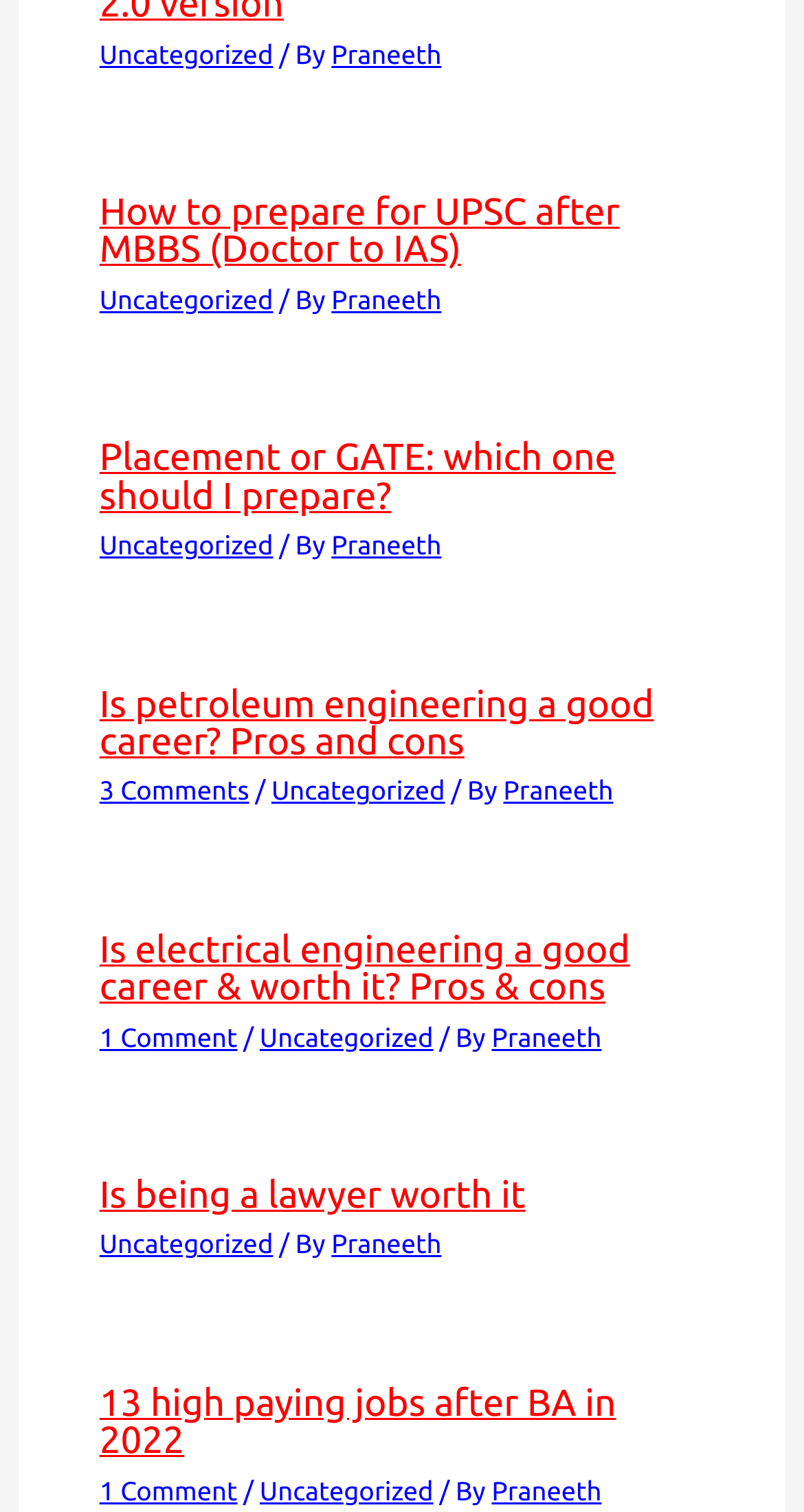Please answer the following question using a single word or phrase: 
Who is the author of the third article?

Praneeth